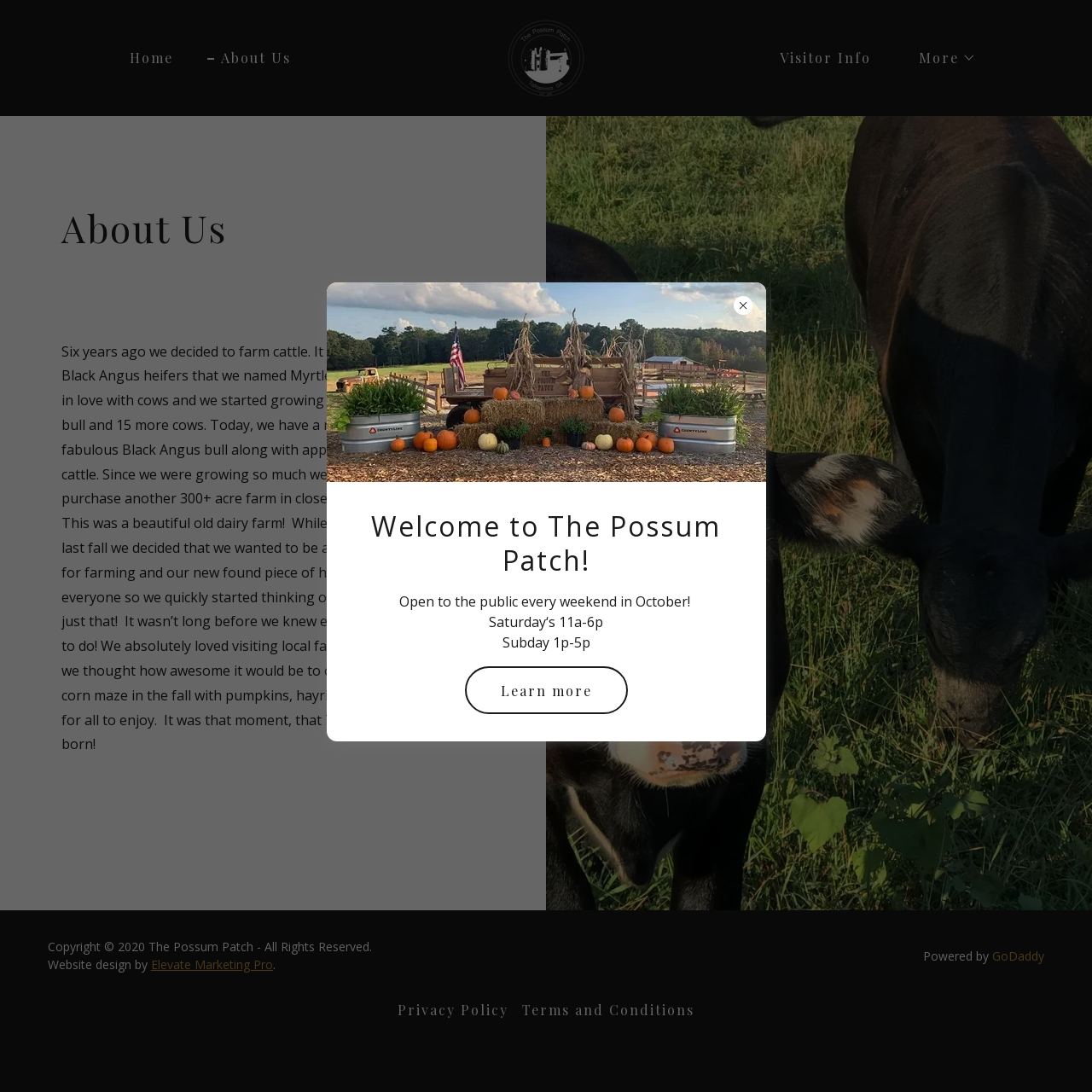What is the name of the two initial cattle?
Give a one-word or short phrase answer based on the image.

Myrtle and Gertrude